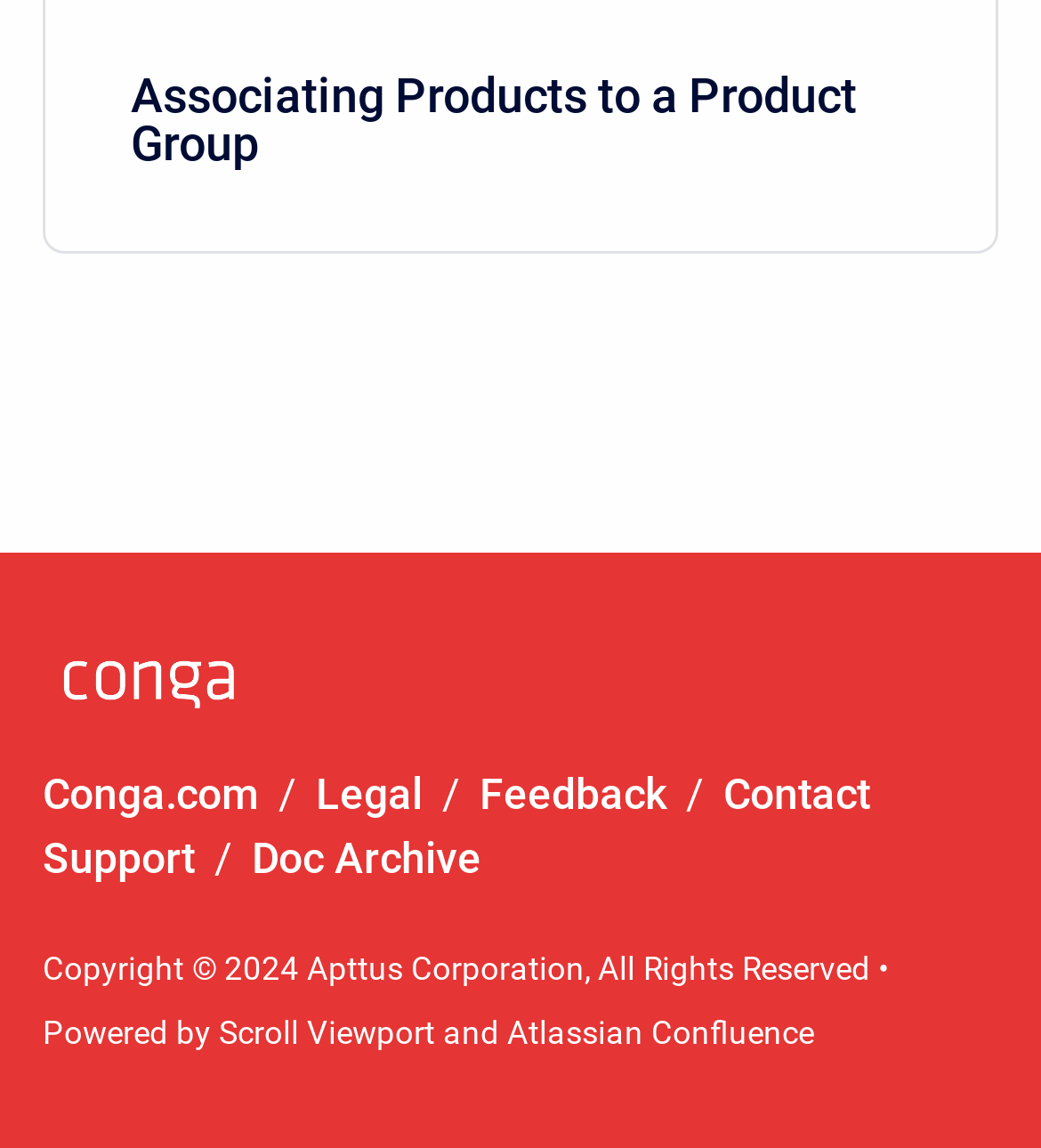What is the company name of the CPQ logo?
Please provide a single word or phrase as your answer based on the image.

Apttus Corporation